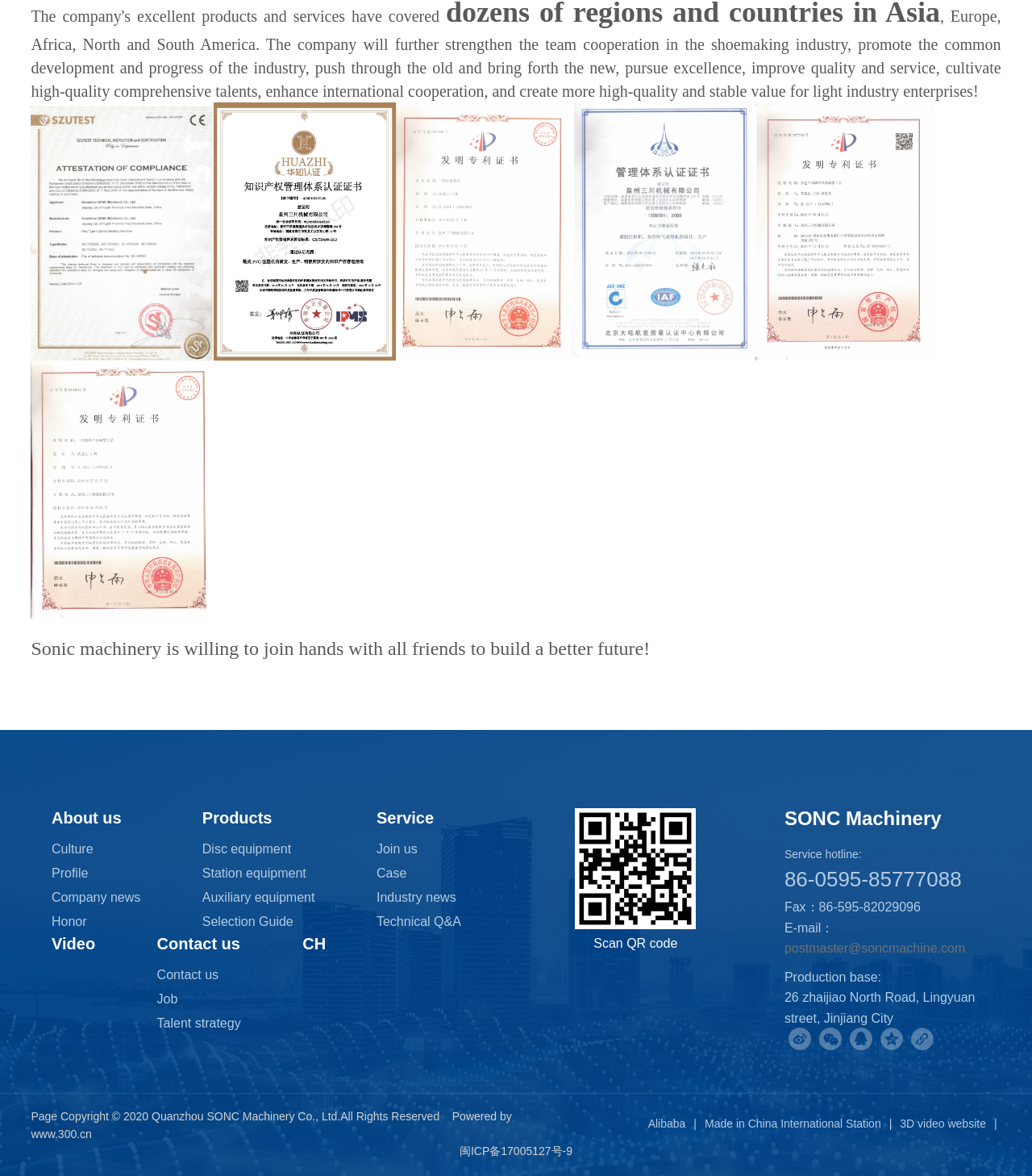Provide the bounding box coordinates of the HTML element this sentence describes: "Contact Us". The bounding box coordinates consist of four float numbers between 0 and 1, i.e., [left, top, right, bottom].

None